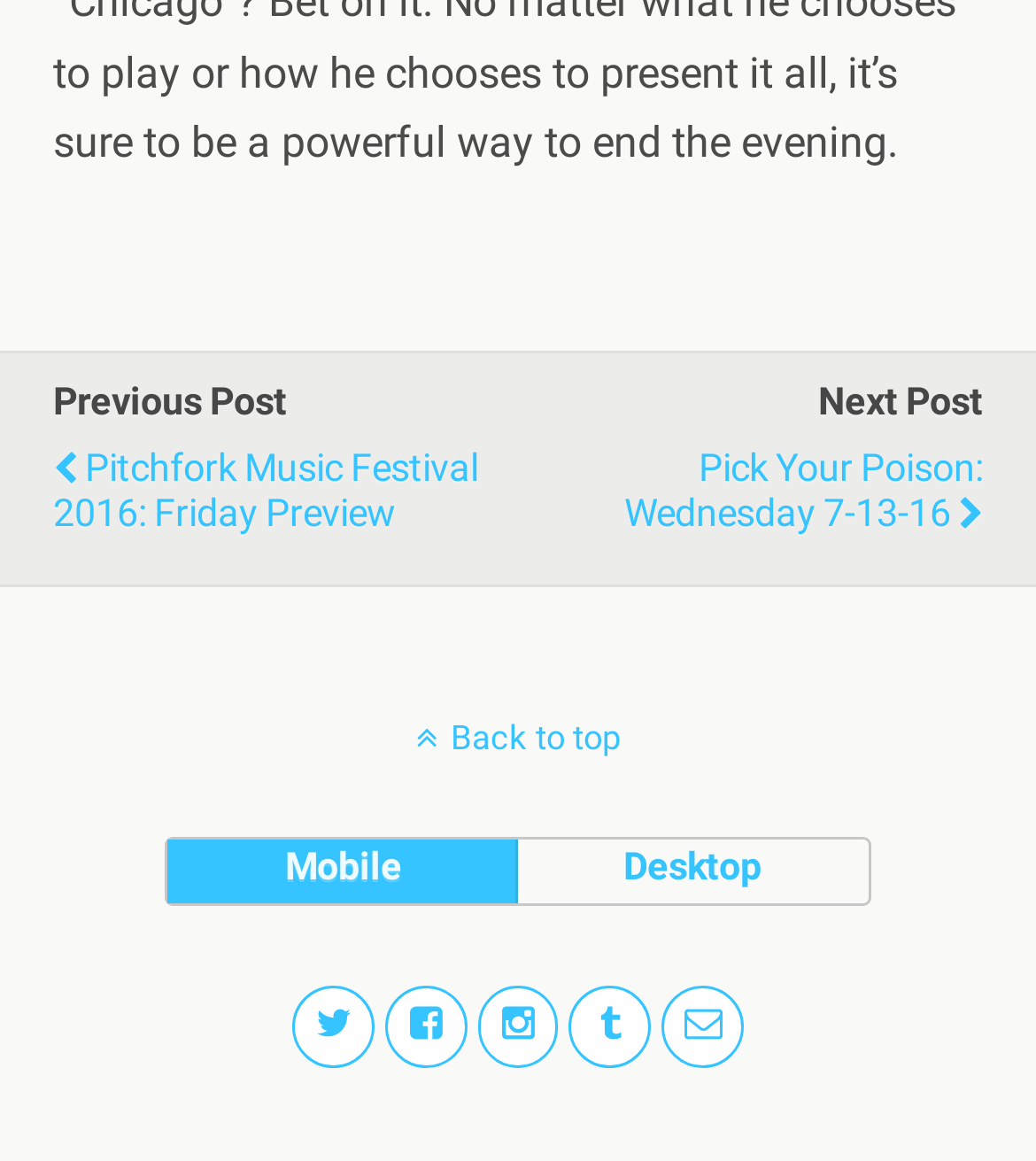Give the bounding box coordinates for the element described as: "title="Facebook"".

[0.371, 0.85, 0.45, 0.92]